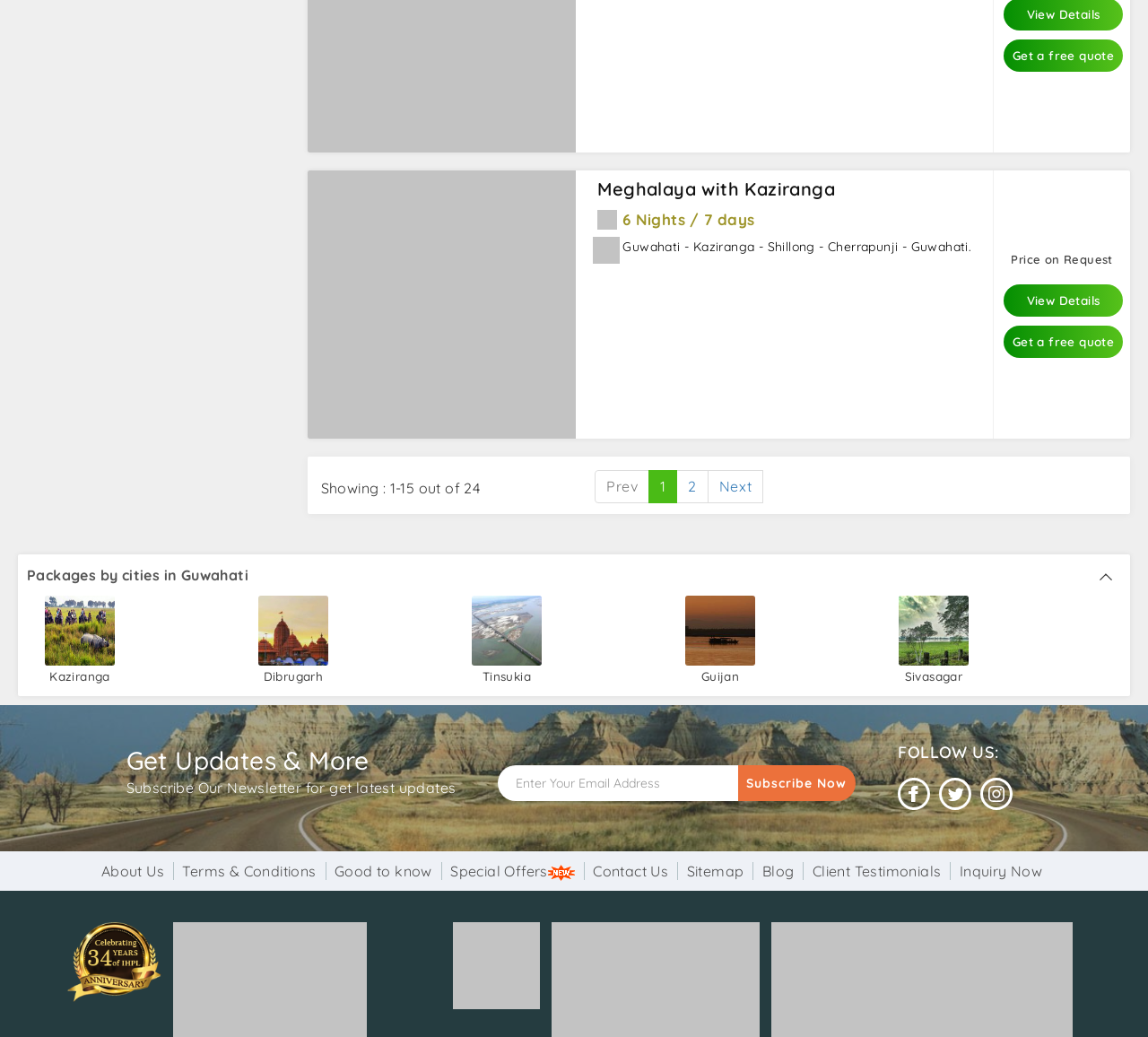Provide a short answer to the following question with just one word or phrase: How many tour packages are shown on this page?

15